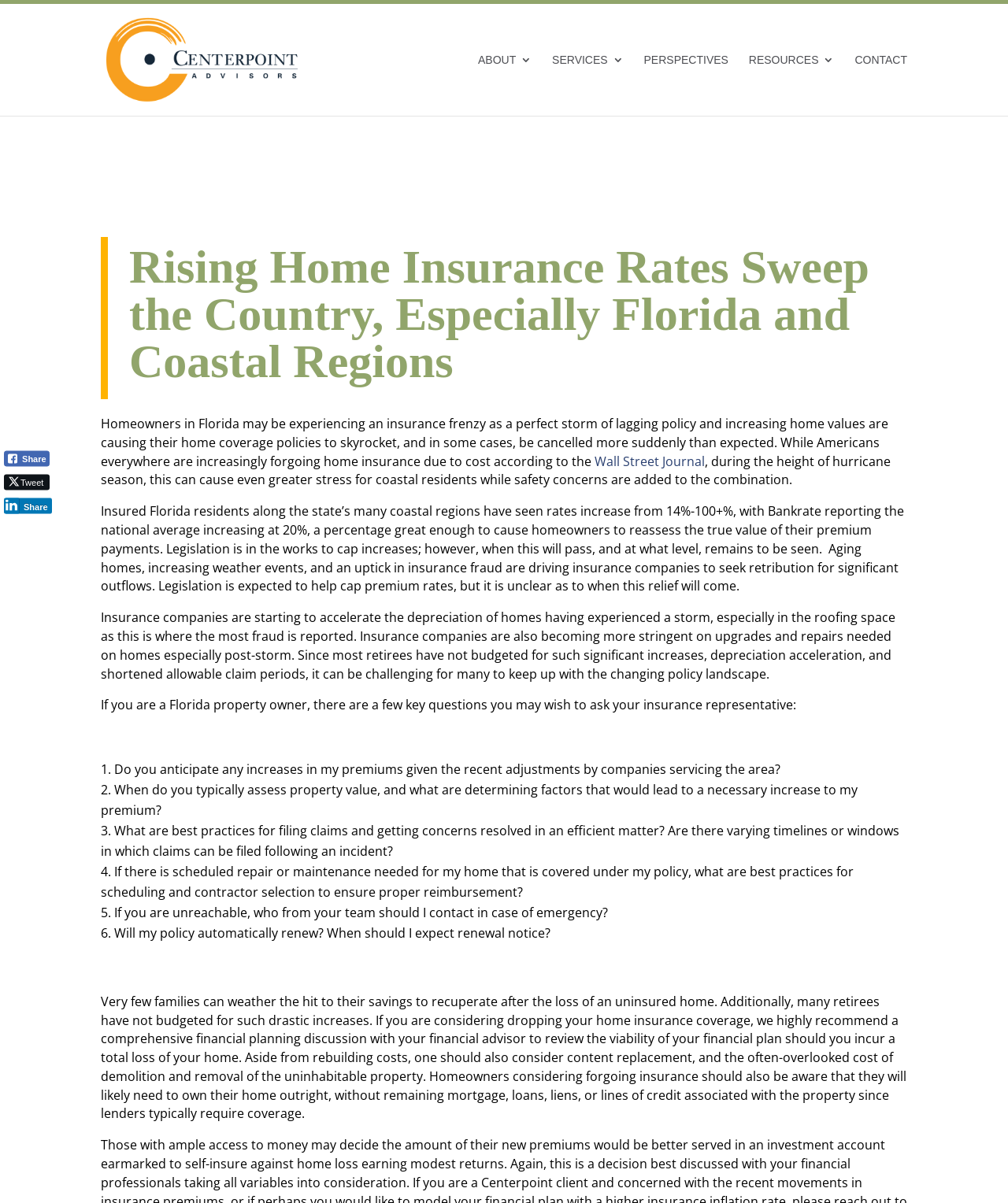Please locate the bounding box coordinates of the element that needs to be clicked to achieve the following instruction: "Click the 'Twitter Share' button". The coordinates should be four float numbers between 0 and 1, i.e., [left, top, right, bottom].

[0.004, 0.394, 0.049, 0.407]